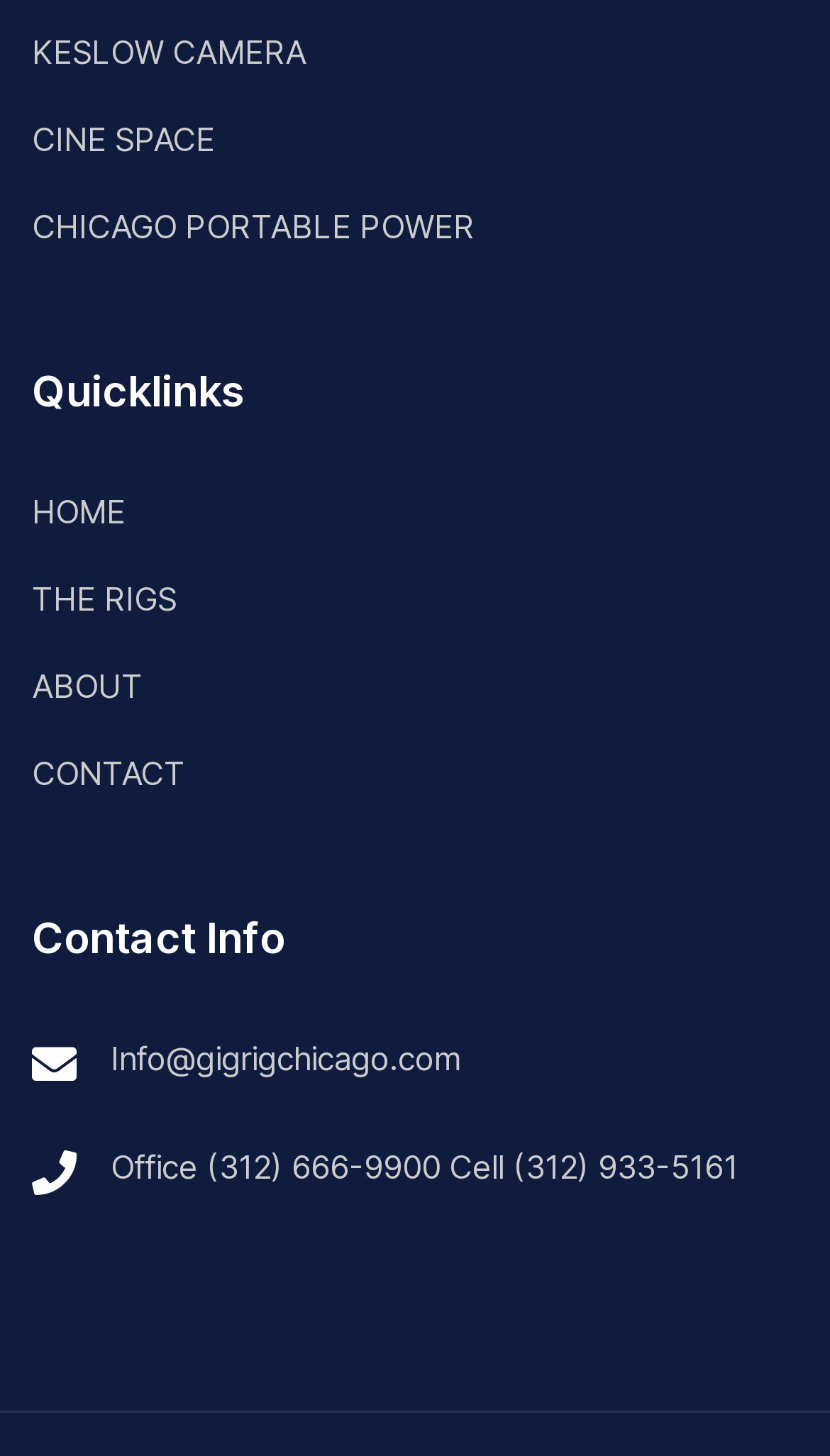Locate the bounding box coordinates of the clickable region necessary to complete the following instruction: "visit KESLOW CAMERA". Provide the coordinates in the format of four float numbers between 0 and 1, i.e., [left, top, right, bottom].

[0.038, 0.022, 0.369, 0.05]